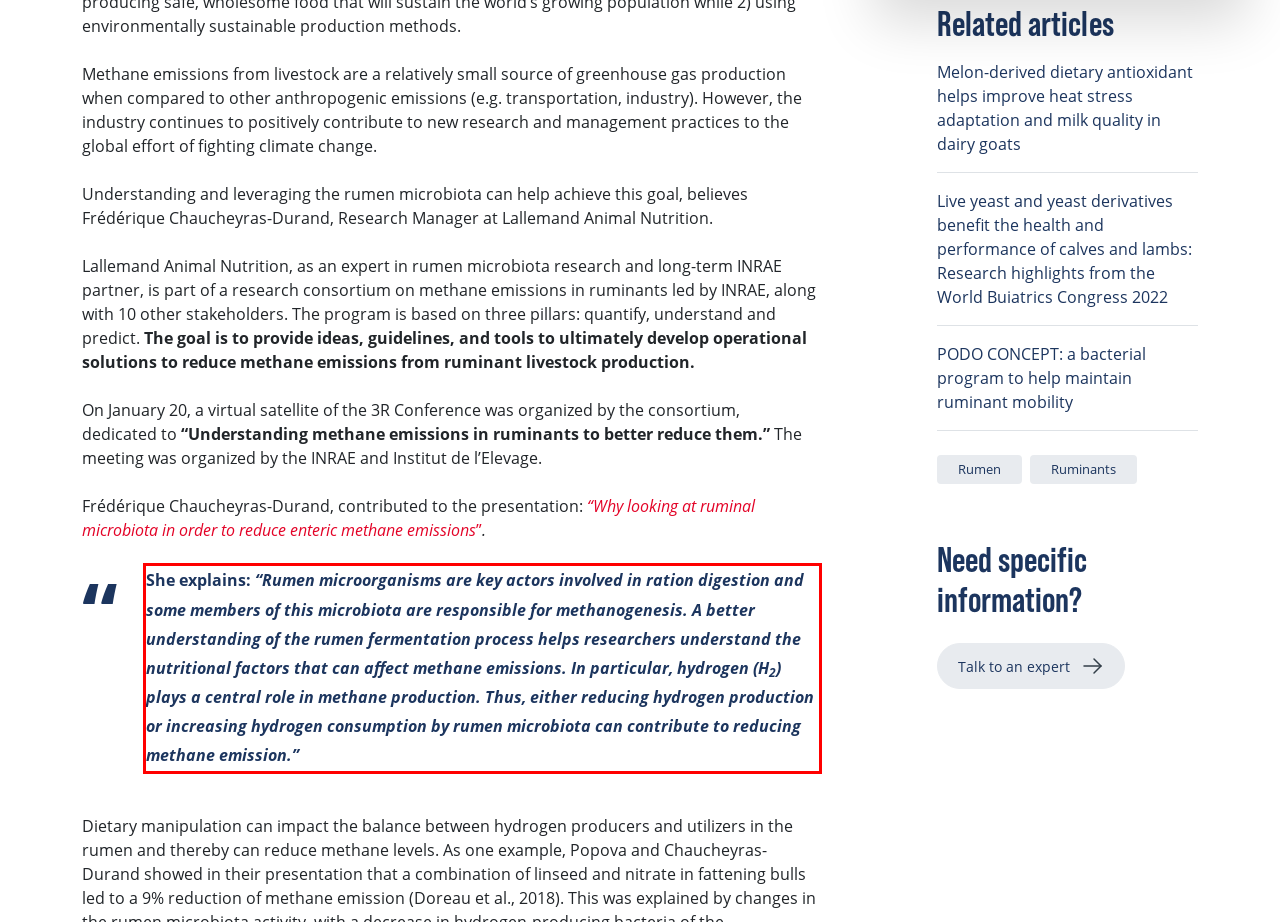Examine the screenshot of the webpage, locate the red bounding box, and generate the text contained within it.

She explains: “Rumen microorganisms are key actors involved in ration digestion and some members of this microbiota are responsible for methanogenesis. A better understanding of the rumen fermentation process helps researchers understand the nutritional factors that can affect methane emissions. In particular, hydrogen (H2) plays a central role in methane production. Thus, either reducing hydrogen production or increasing hydrogen consumption by rumen microbiota can contribute to reducing methane emission.”